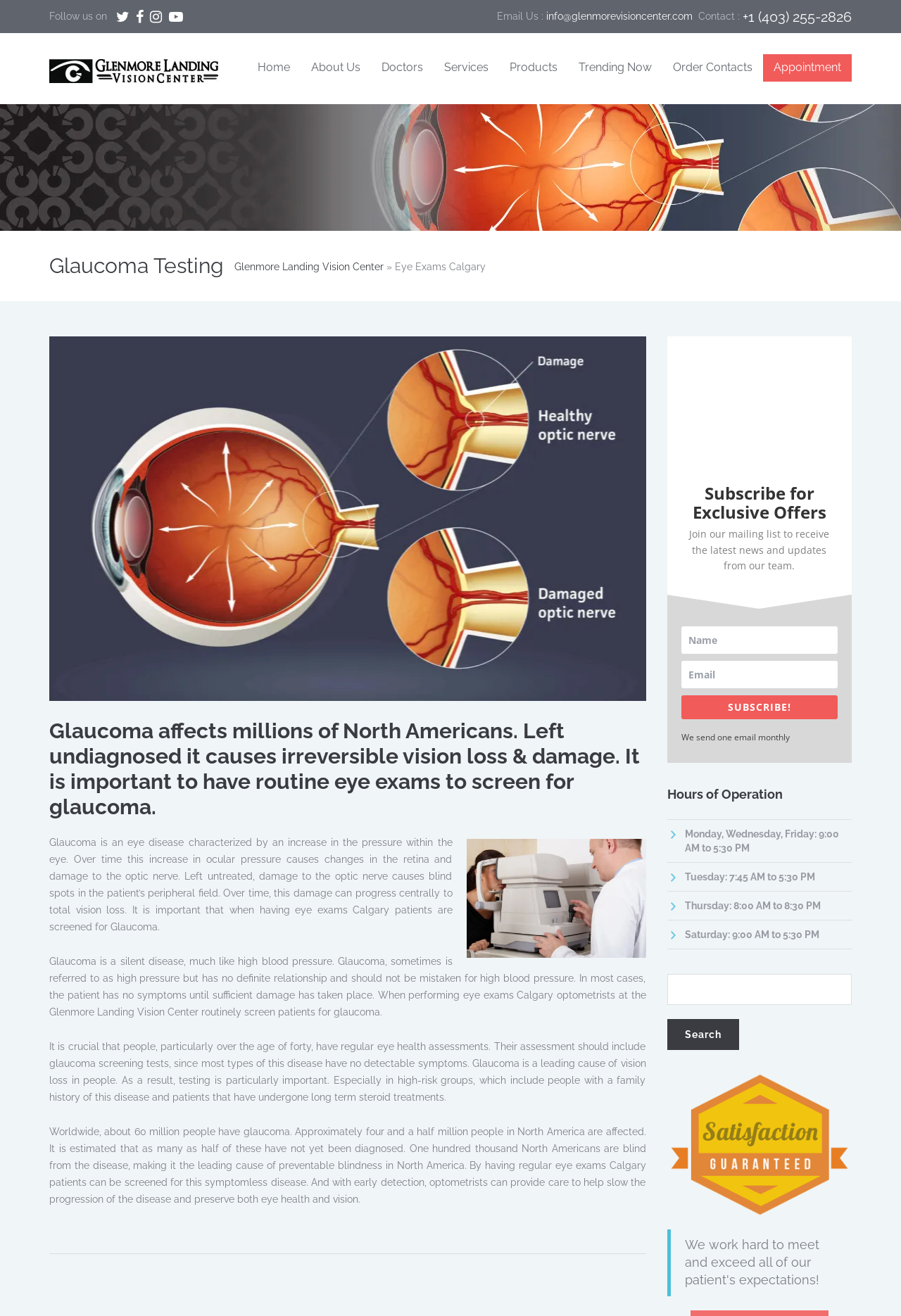Determine the bounding box coordinates of the clickable area required to perform the following instruction: "Subscribe for exclusive offers". The coordinates should be represented as four float numbers between 0 and 1: [left, top, right, bottom].

[0.756, 0.368, 0.93, 0.396]